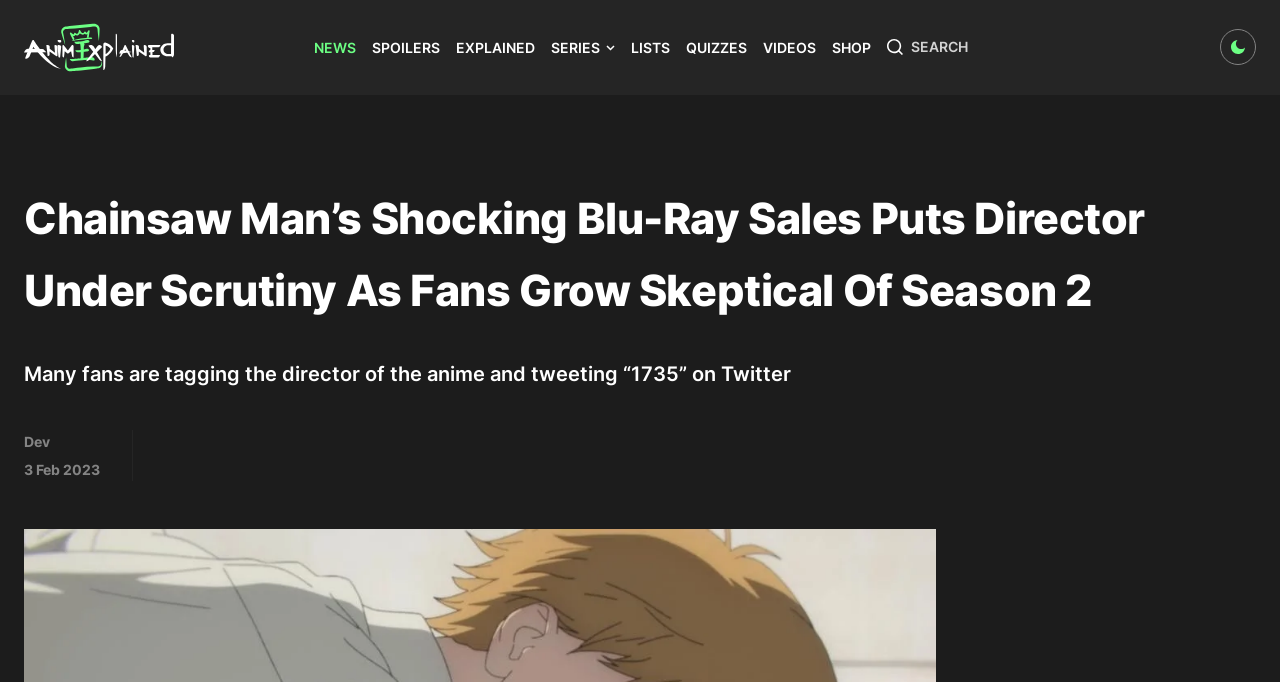Please identify the bounding box coordinates of the element on the webpage that should be clicked to follow this instruction: "Search for anime". The bounding box coordinates should be given as four float numbers between 0 and 1, formatted as [left, top, right, bottom].

[0.693, 0.058, 0.79, 0.081]